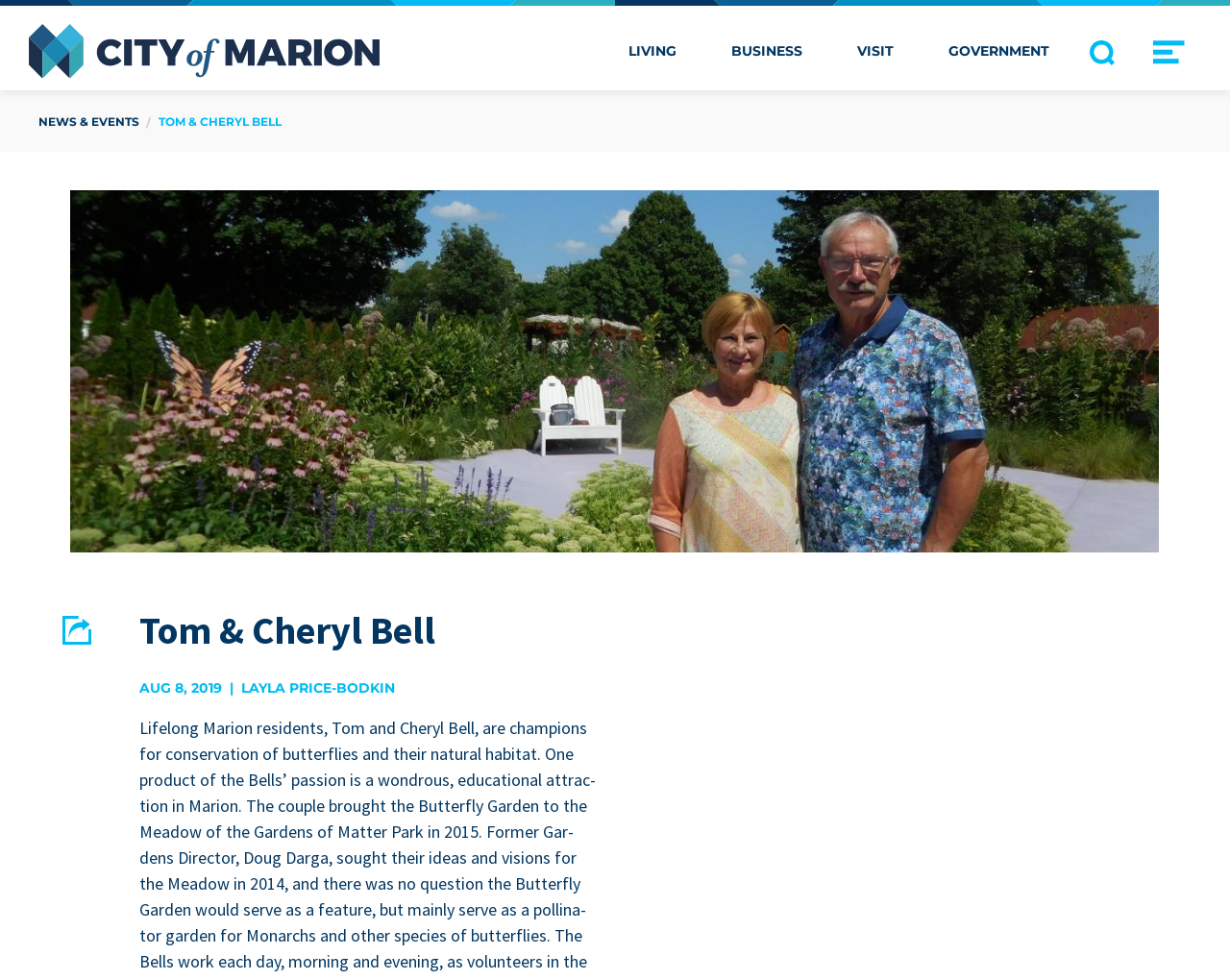Point out the bounding box coordinates of the section to click in order to follow this instruction: "View NEWS & EVENTS".

[0.025, 0.092, 0.12, 0.155]